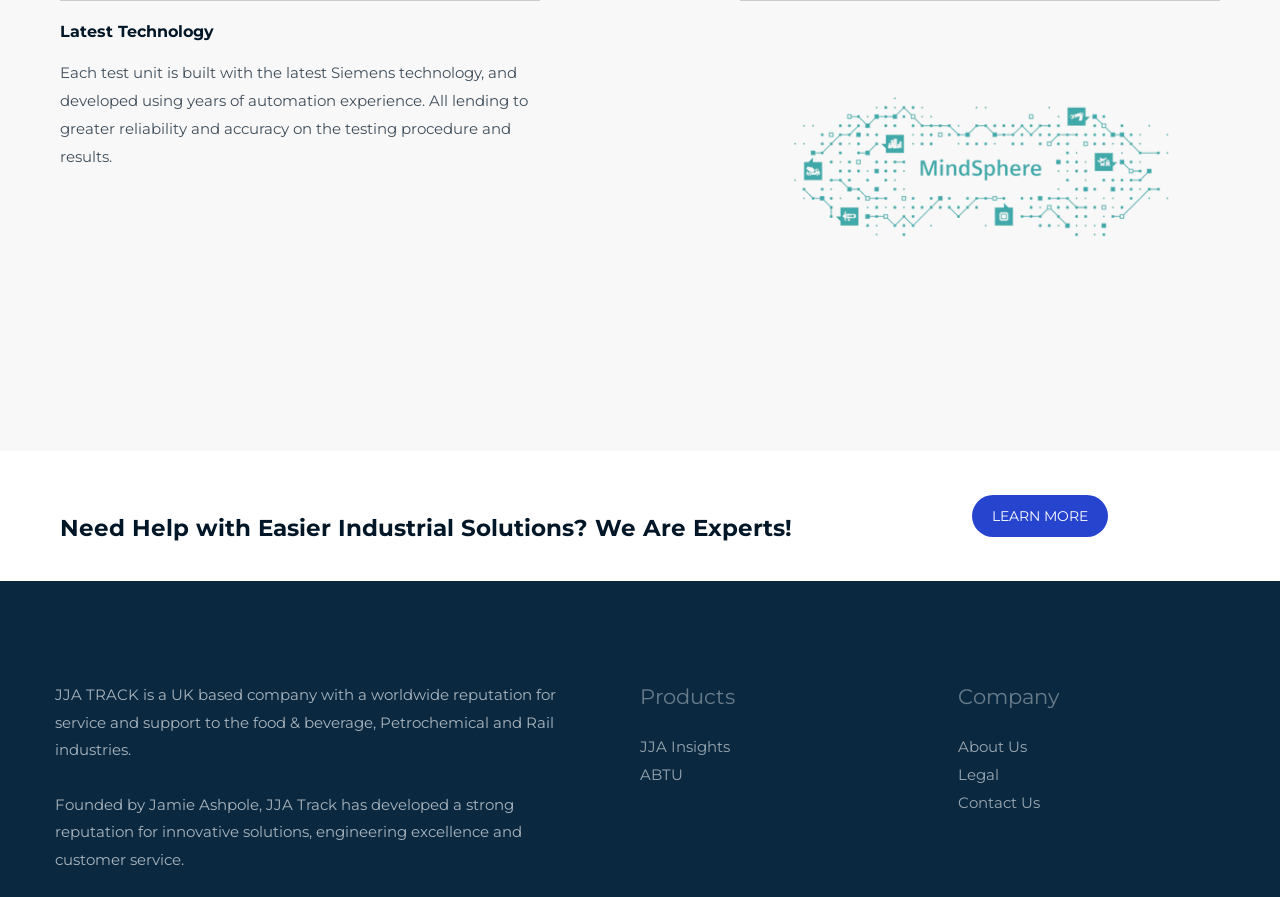What are the categories of products offered?
Offer a detailed and exhaustive answer to the question.

In the products section, there are two links, 'JJA Insights' and 'ABTU', which can be inferred as categories of products offered by the company.